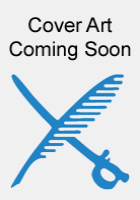What is the theme suggested by the icon?
Answer the question with as much detail as you can, using the image as a reference.

The stylized icon of scissors below the text suggests the theme of cutting or preparing, which complements the message of upcoming artwork and implies that the cover art is being prepared or finalized.